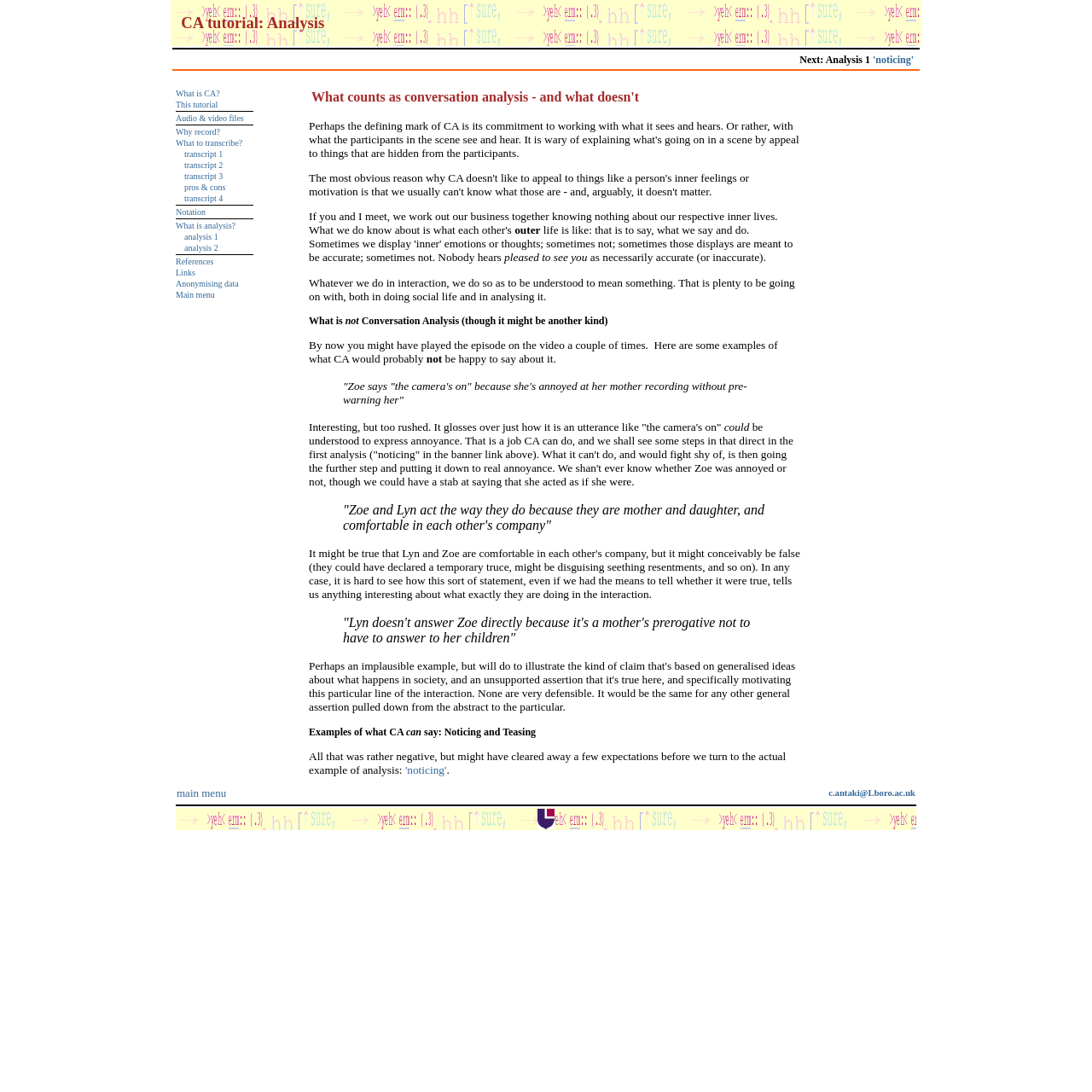Please identify the coordinates of the bounding box for the clickable region that will accomplish this instruction: "Read 'What is analysis?'".

[0.161, 0.203, 0.267, 0.211]